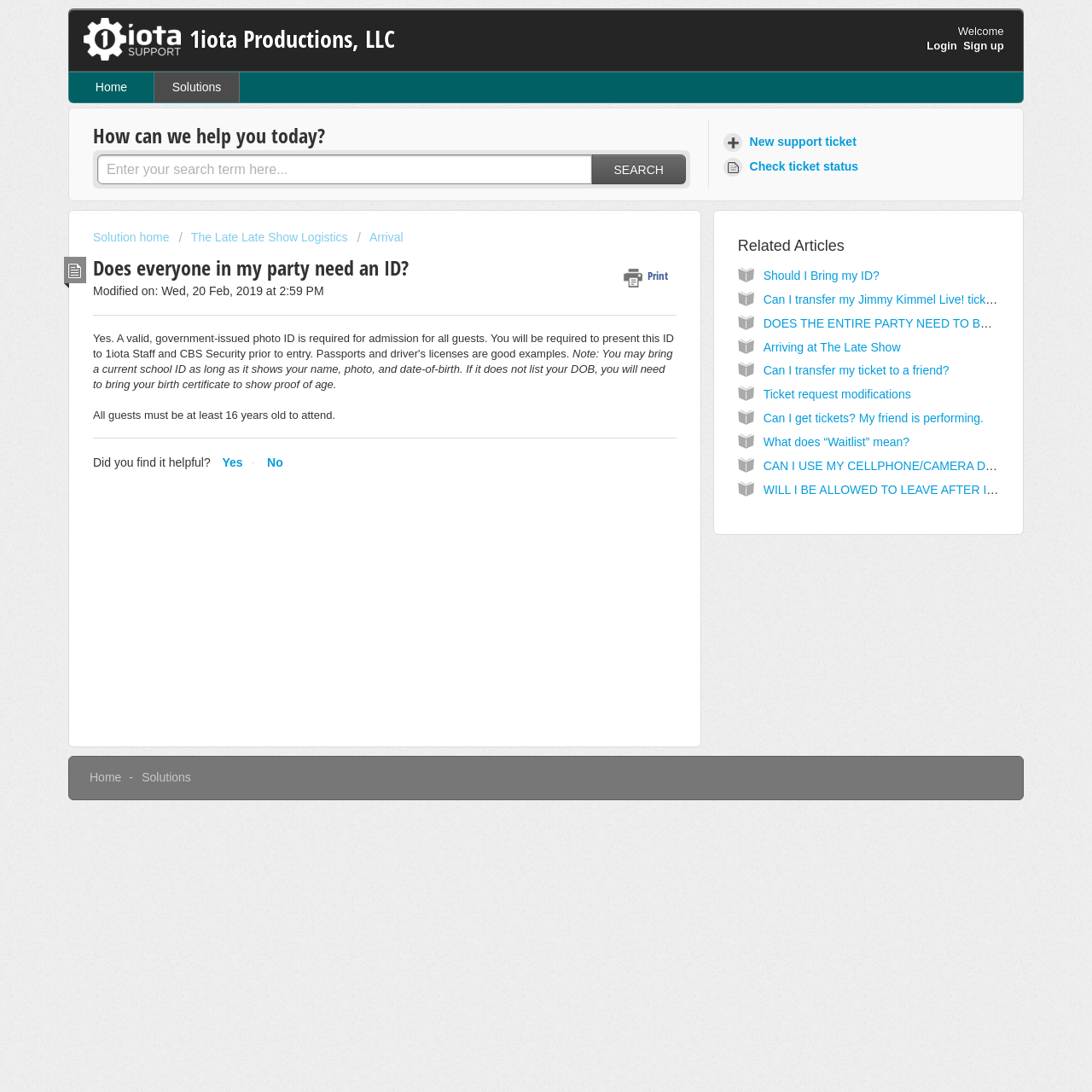Highlight the bounding box coordinates of the region I should click on to meet the following instruction: "Search for a solution".

[0.542, 0.142, 0.628, 0.169]